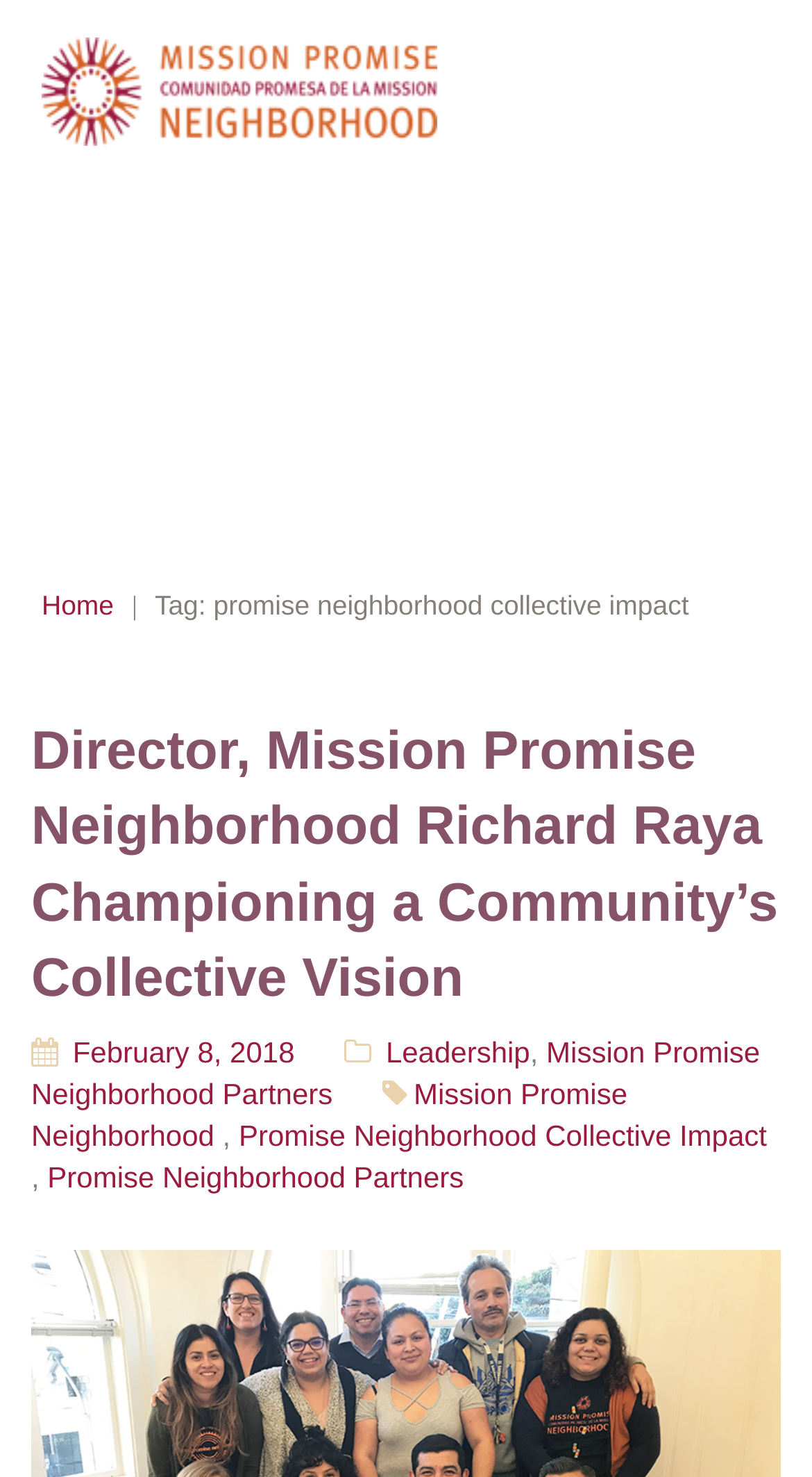What is the date of the article?
By examining the image, provide a one-word or phrase answer.

February 8, 2018